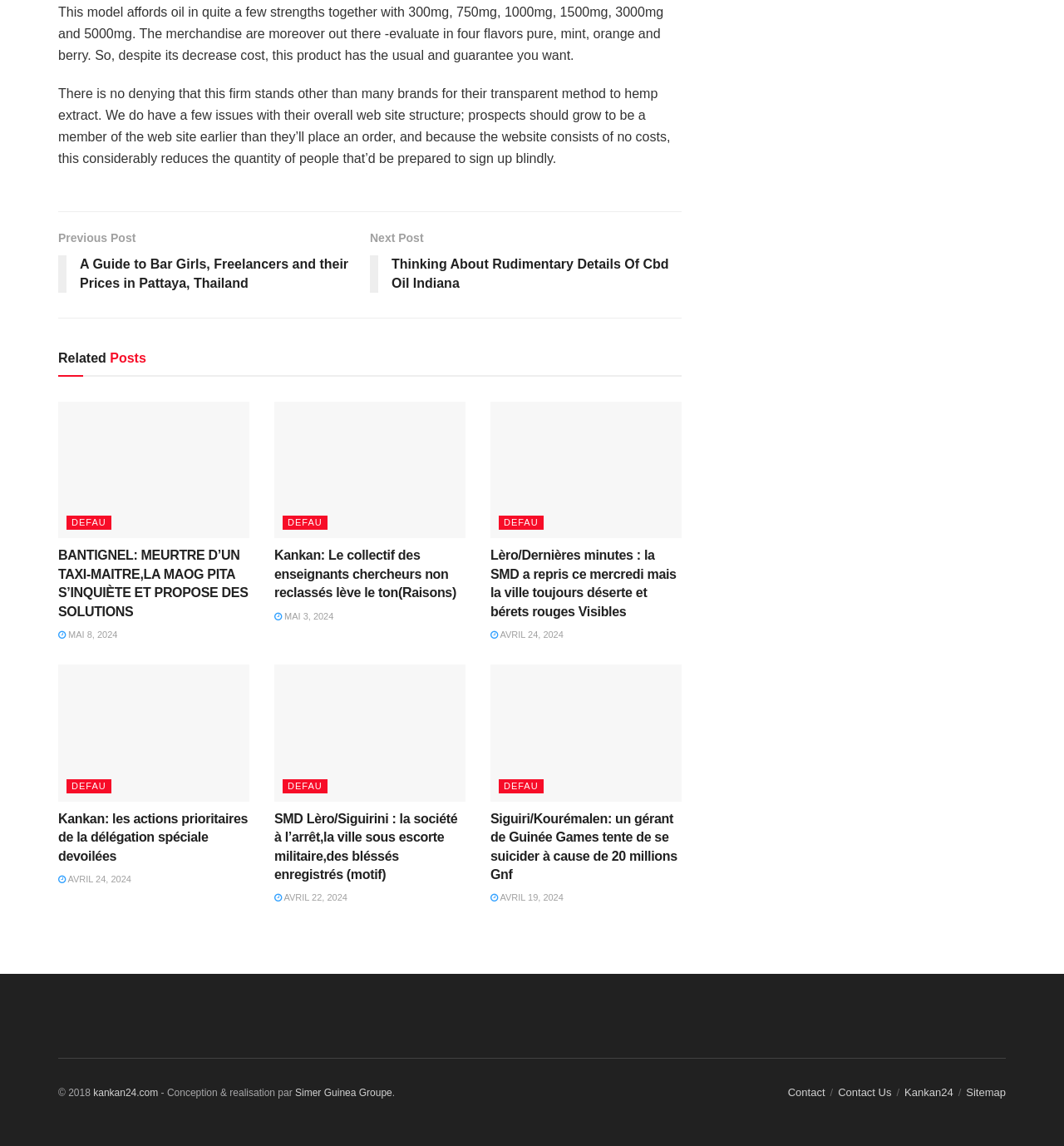Locate the bounding box coordinates of the area where you should click to accomplish the instruction: "Click on 'Previous Post A Guide to Bar Girls, Freelancers and their Prices in Pattaya, Thailand'".

[0.055, 0.199, 0.348, 0.263]